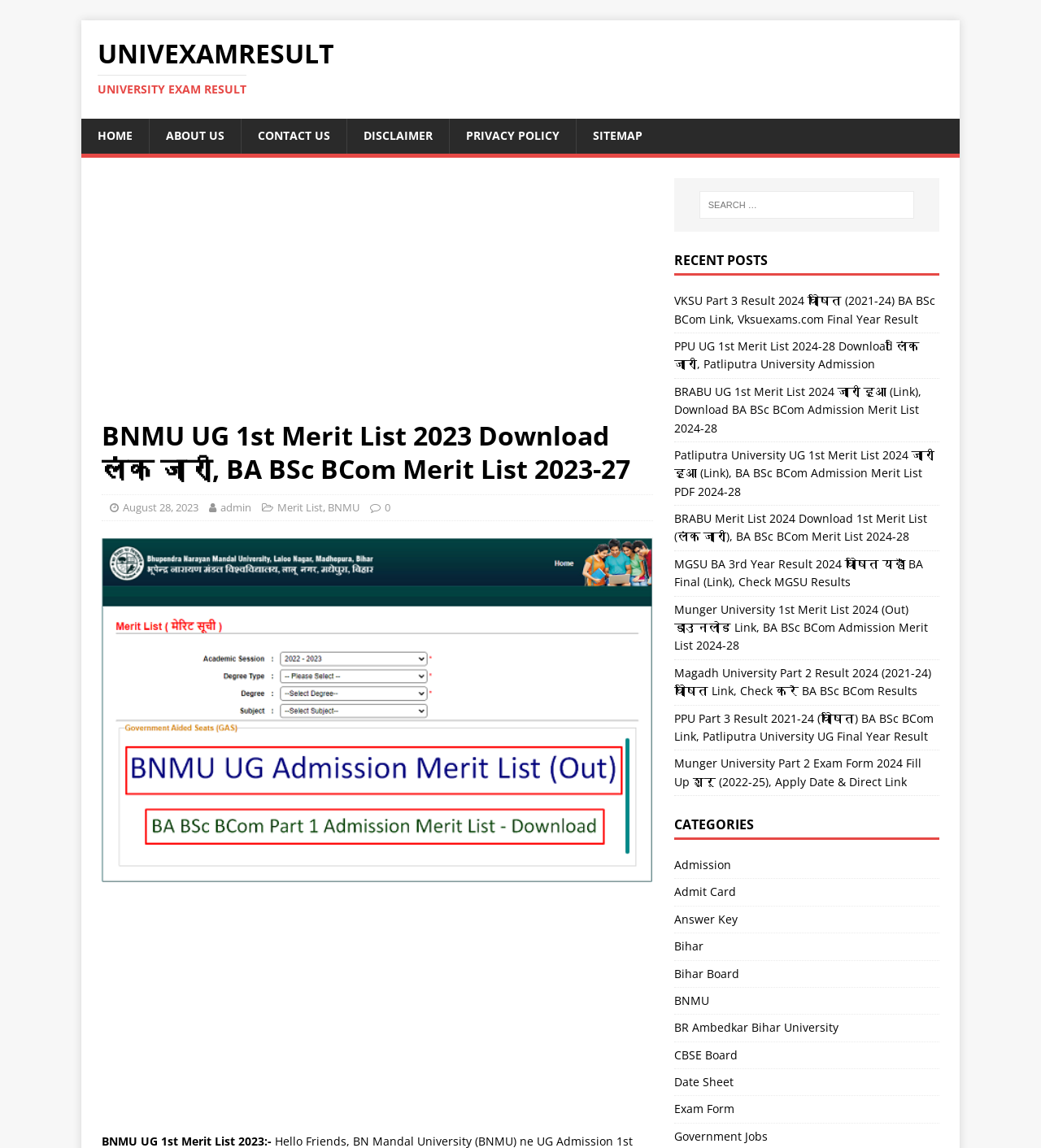What is the name of the university mentioned in the webpage?
Look at the image and respond with a one-word or short phrase answer.

BNMU